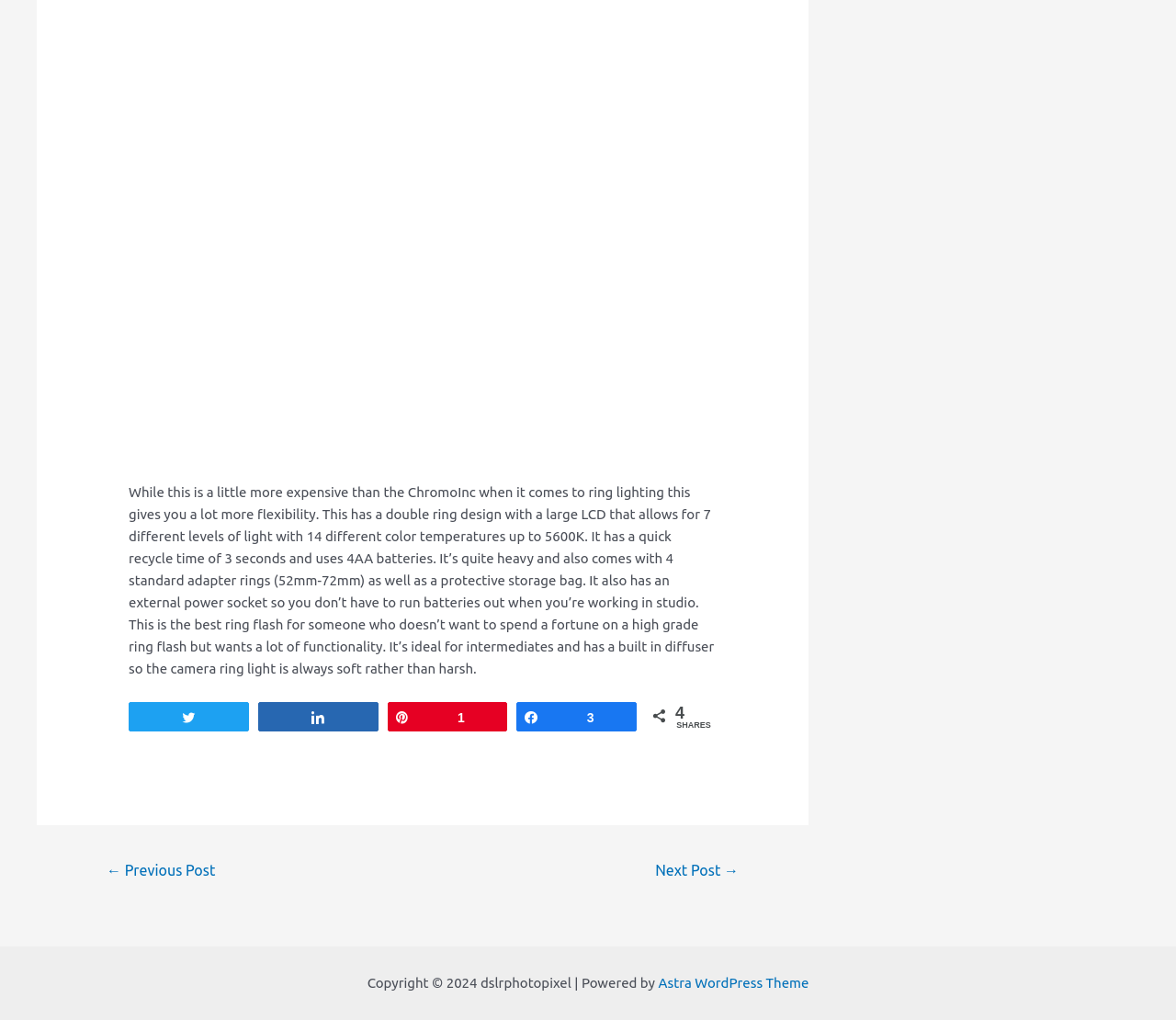What is the purpose of the external power socket?
Based on the image, provide a one-word or brief-phrase response.

To avoid battery drain